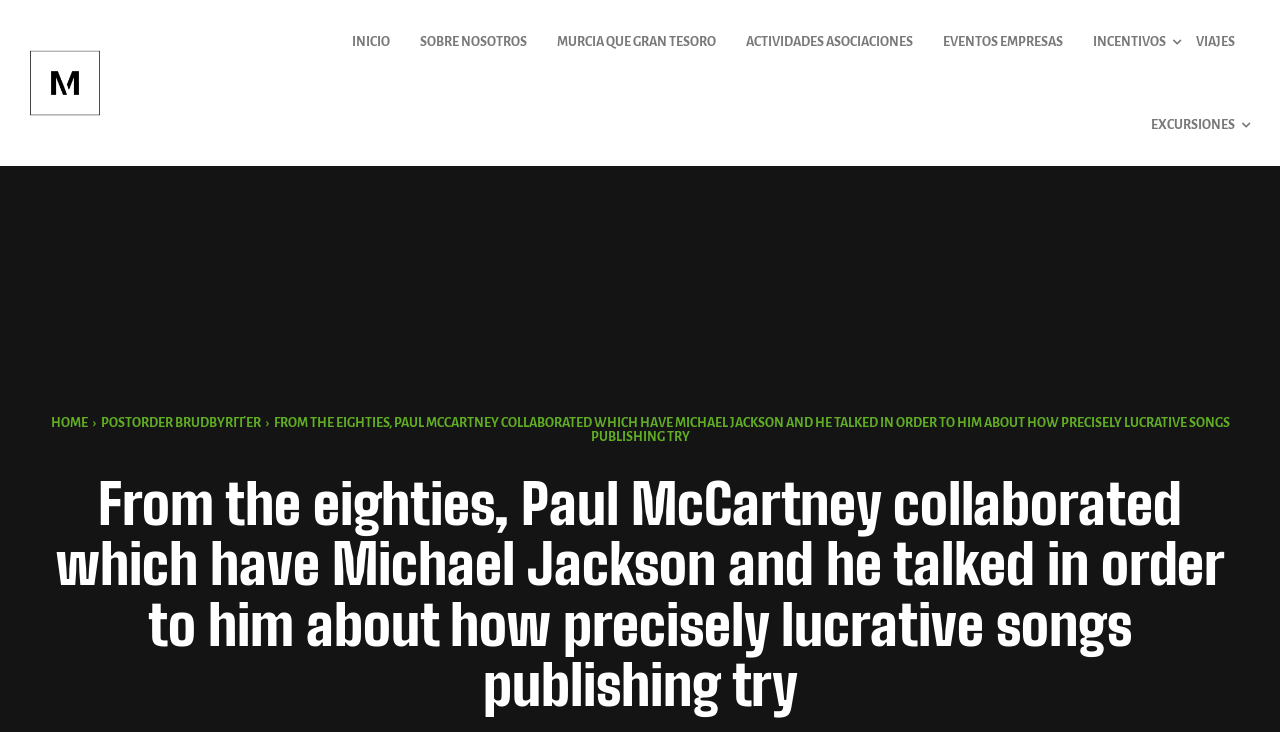Please specify the bounding box coordinates of the region to click in order to perform the following instruction: "go to home".

[0.039, 0.568, 0.068, 0.587]